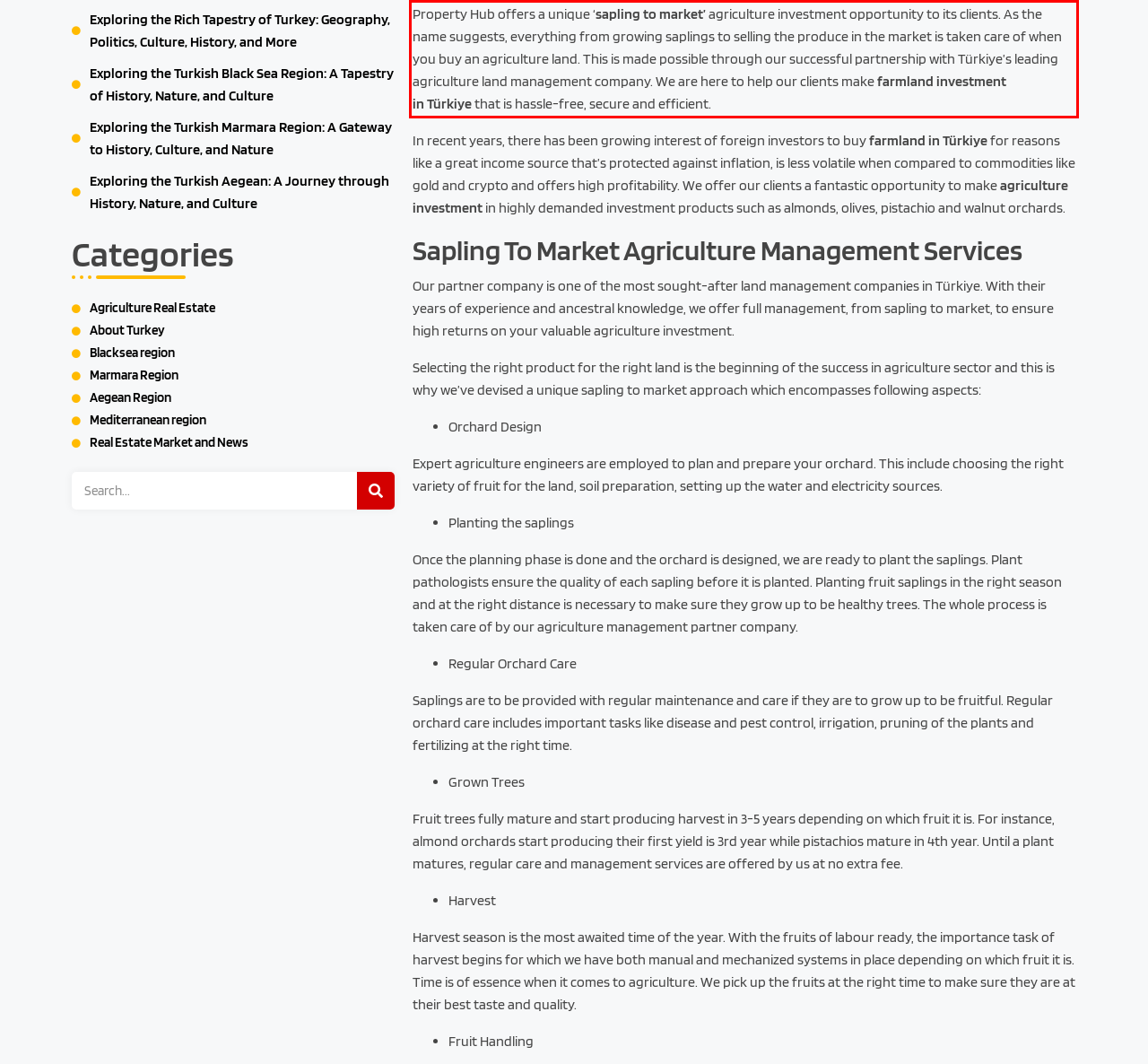There is a screenshot of a webpage with a red bounding box around a UI element. Please use OCR to extract the text within the red bounding box.

Property Hub offers a unique ‘sapling to market’ agriculture investment opportunity to its clients. As the name suggests, everything from growing saplings to selling the produce in the market is taken care of when you buy an agriculture land. This is made possible through our successful partnership with Türkiye’s leading agriculture land management company. We are here to help our clients make farmland investment in Türkiye that is hassle-free, secure and efficient.